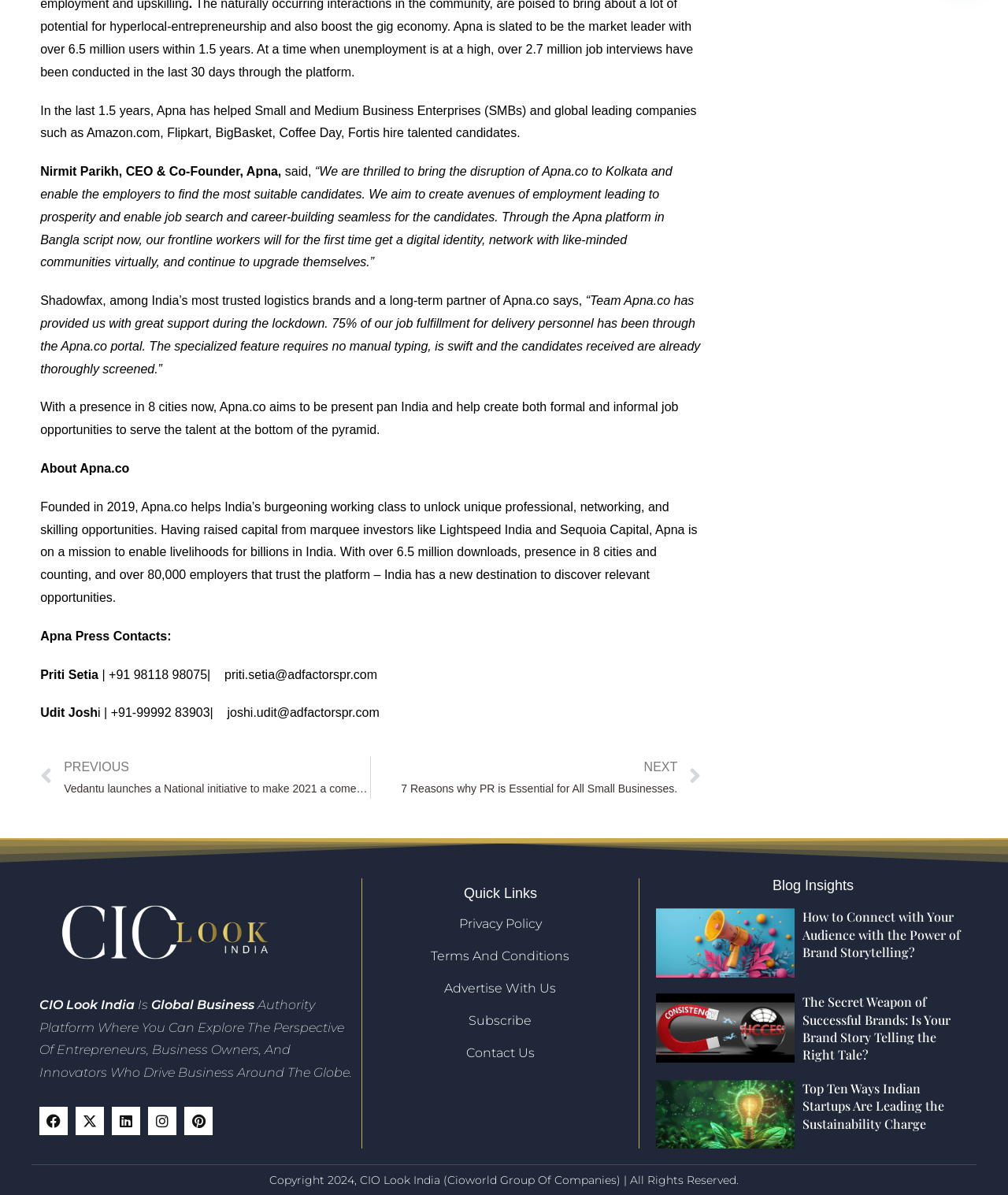Kindly determine the bounding box coordinates for the clickable area to achieve the given instruction: "Click on the 'Prev' link".

[0.04, 0.633, 0.367, 0.669]